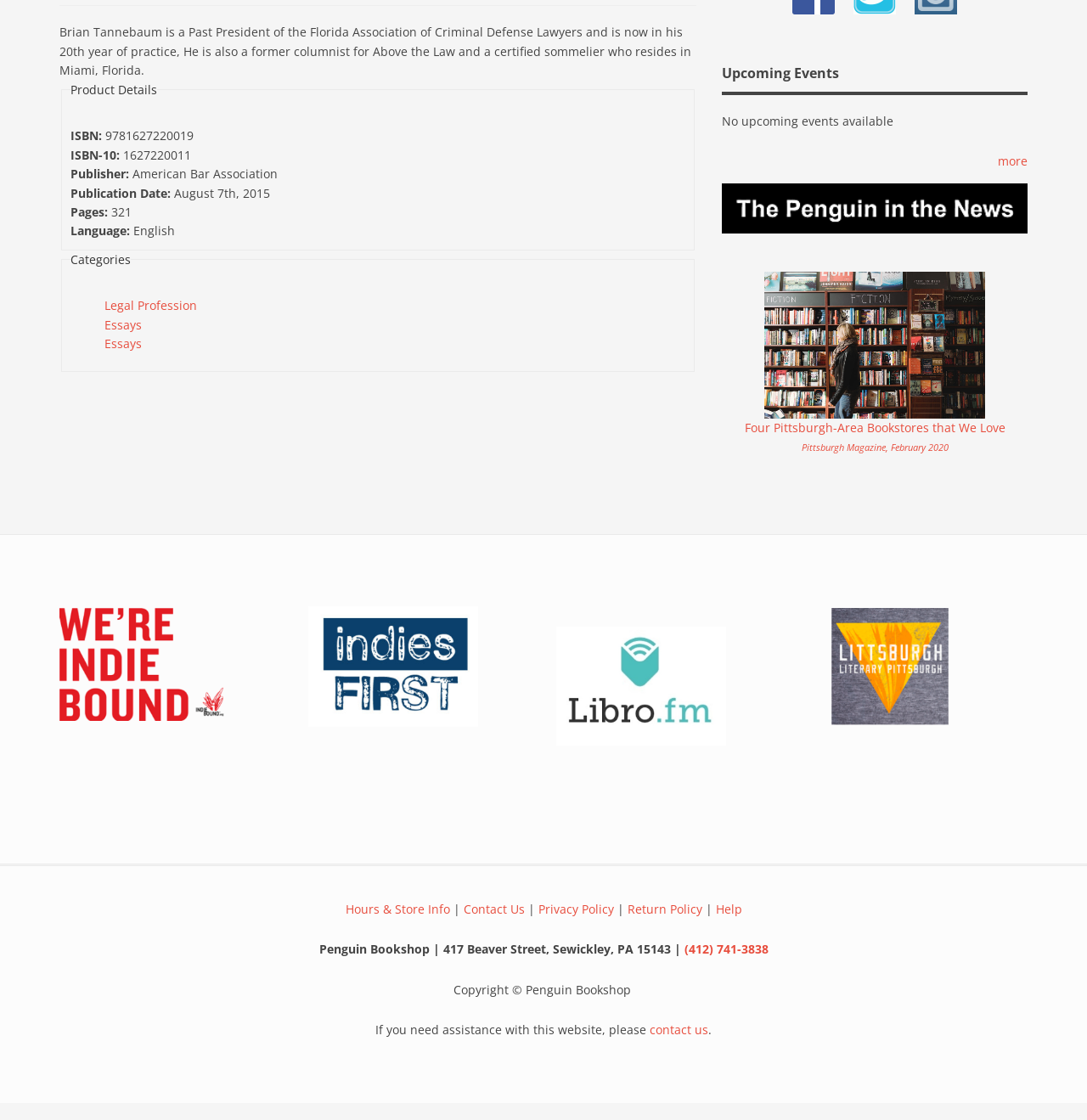Identify the bounding box coordinates of the section that should be clicked to achieve the task described: "View 'Penguin Bookshop in the news'".

[0.664, 0.164, 0.945, 0.209]